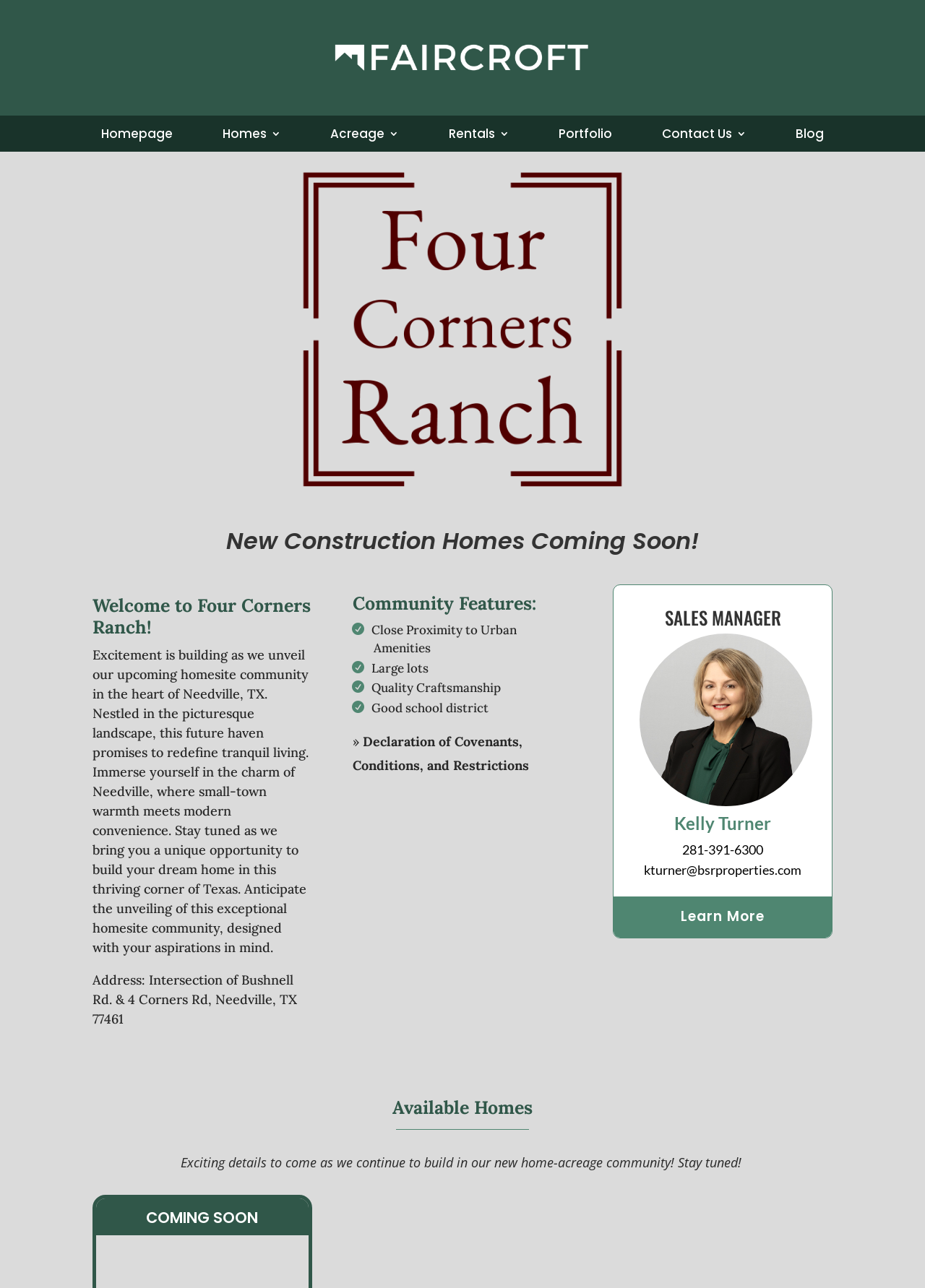Please specify the bounding box coordinates of the clickable region necessary for completing the following instruction: "Contact the 'SALES MANAGER'". The coordinates must consist of four float numbers between 0 and 1, i.e., [left, top, right, bottom].

[0.663, 0.47, 0.899, 0.494]